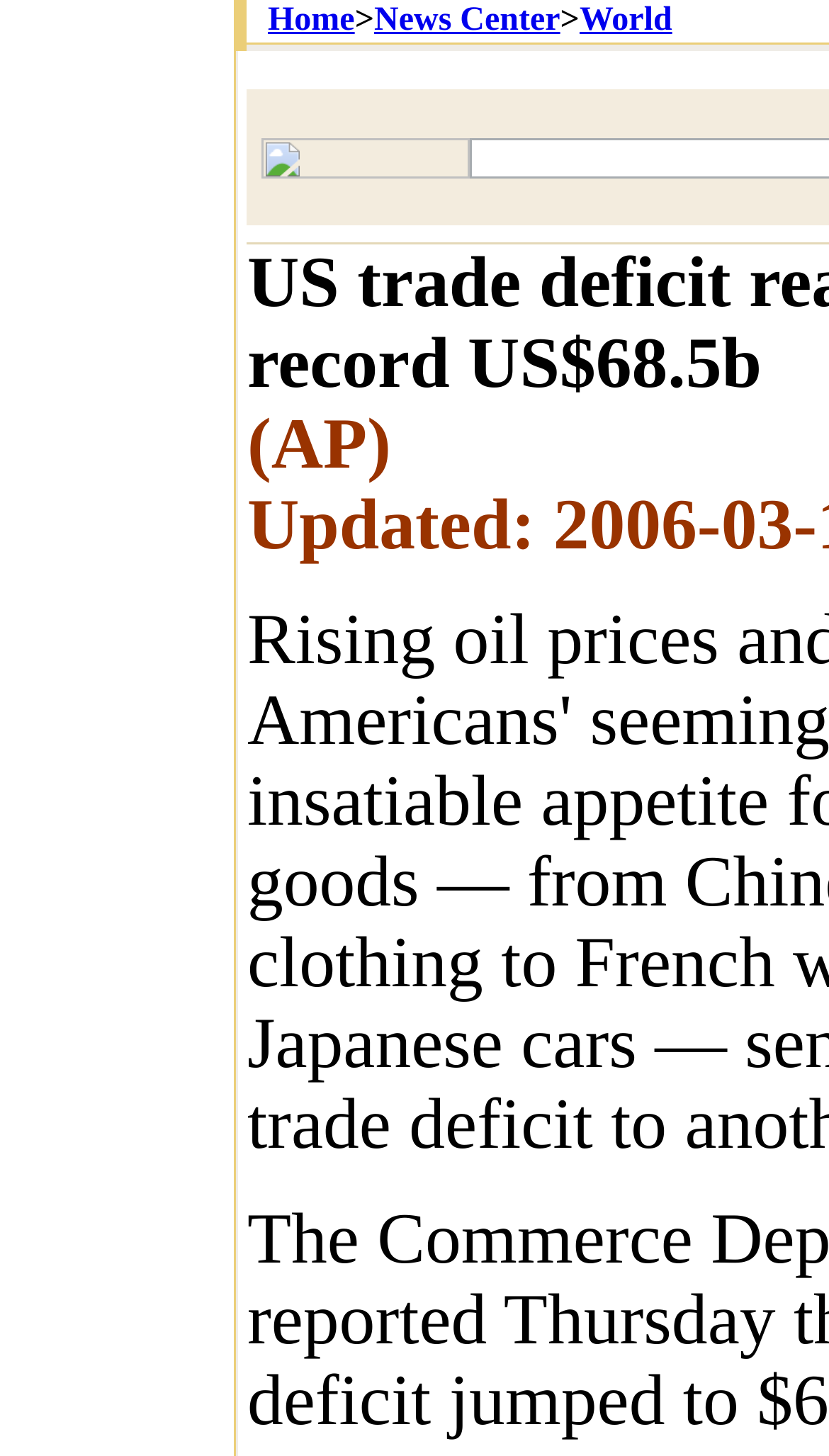Please provide the bounding box coordinates in the format (top-left x, top-left y, bottom-right x, bottom-right y). Remember, all values are floating point numbers between 0 and 1. What is the bounding box coordinate of the region described as: News Center

[0.451, 0.001, 0.676, 0.026]